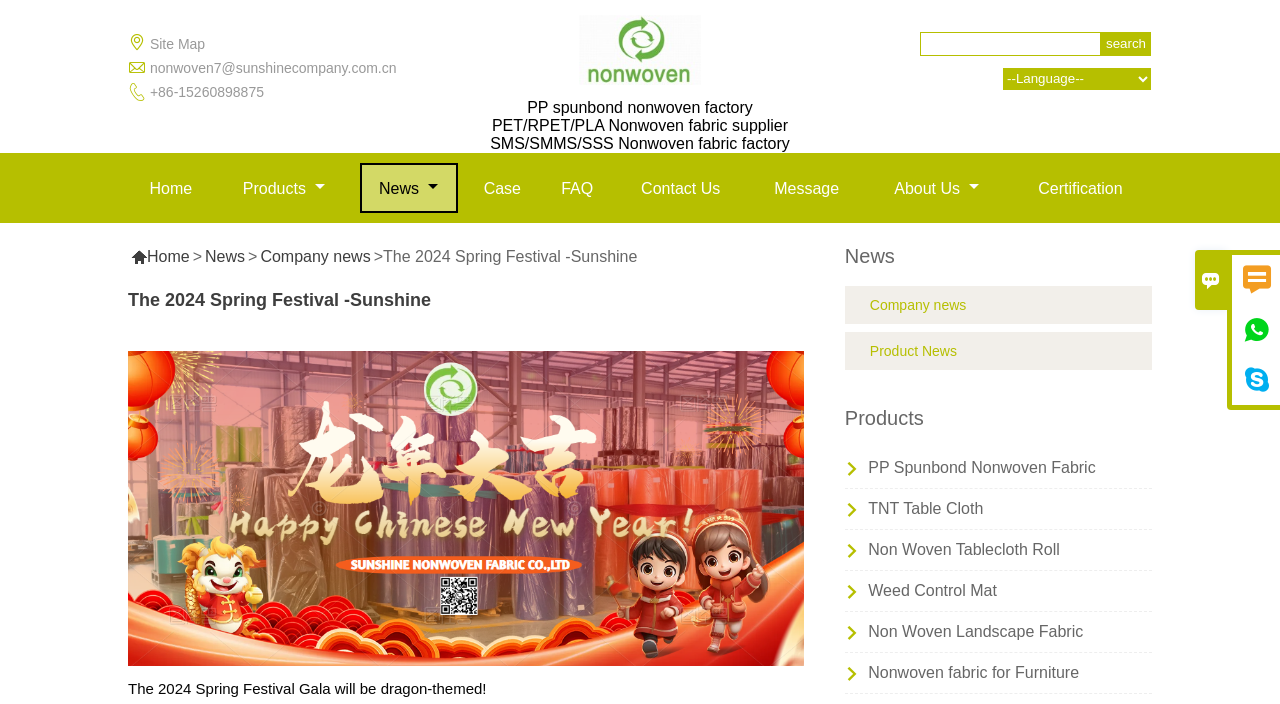Generate the text content of the main heading of the webpage.

The 2024 Spring Festival -Sunshine